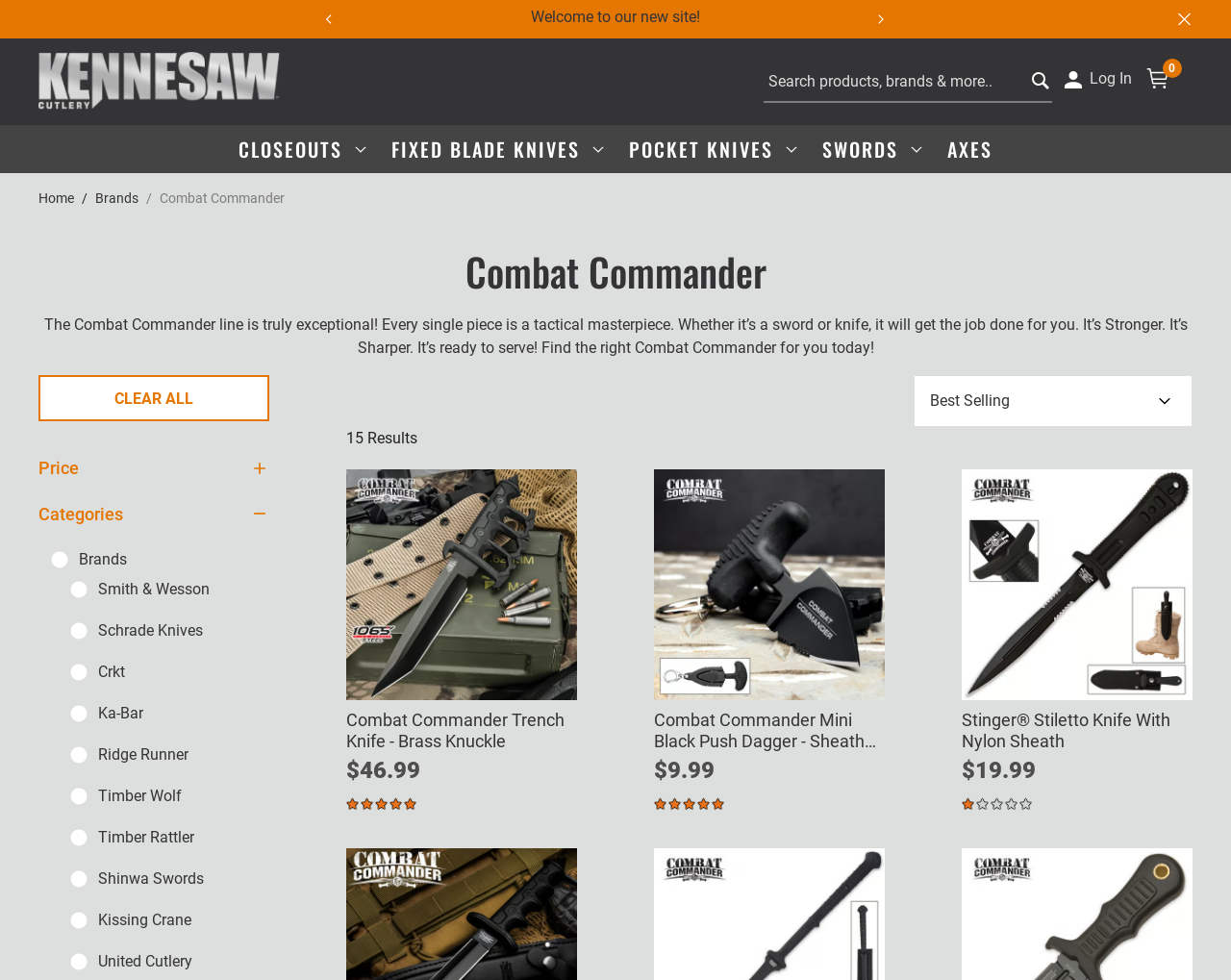What is the function of the button with the icon ''?
Please respond to the question with a detailed and thorough explanation.

The button with the icon '' is likely a close button, as it is commonly used to close windows or dialogs.